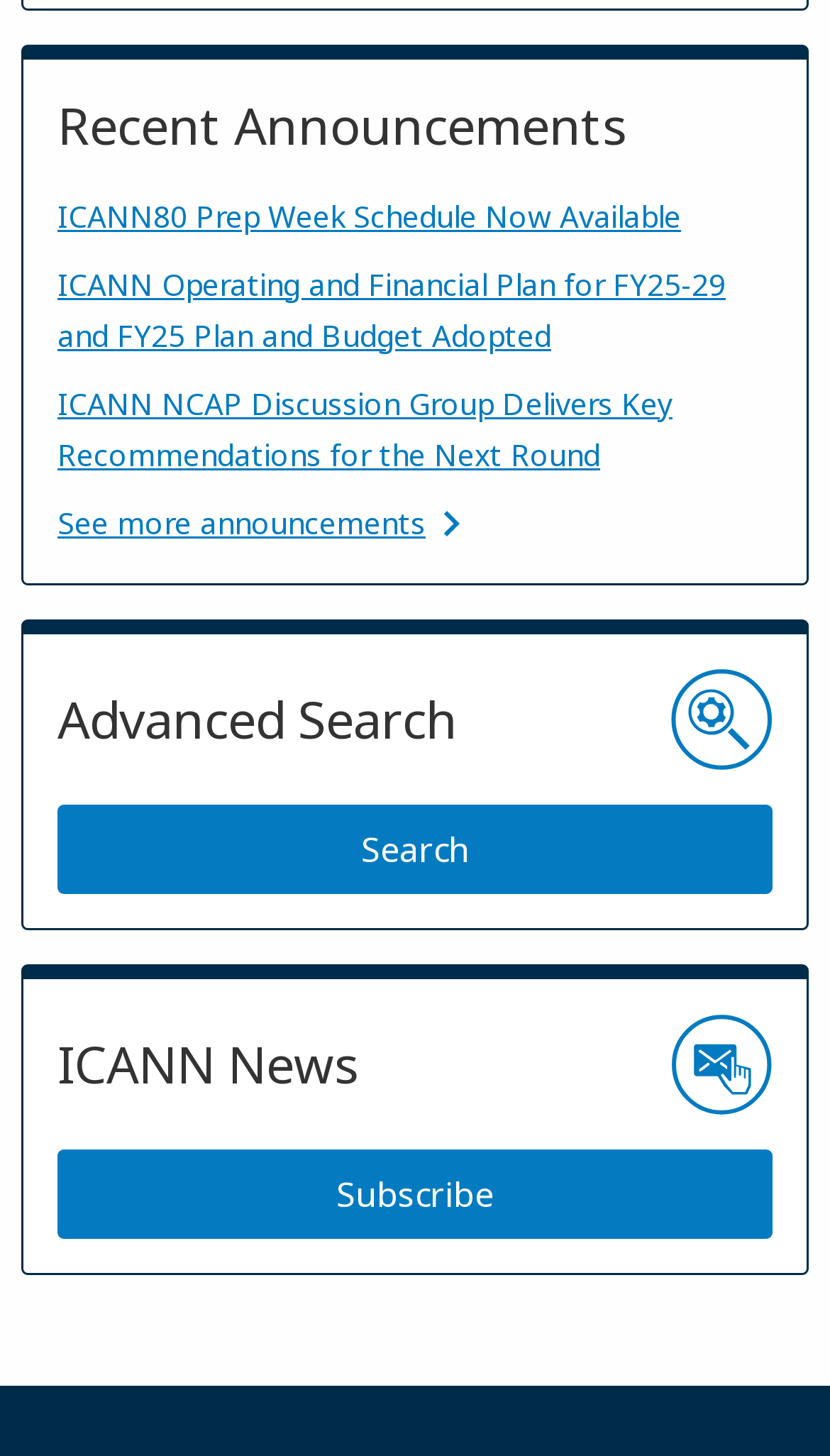Determine the bounding box coordinates for the UI element with the following description: "Flickr". The coordinates should be four float numbers between 0 and 1, represented as [left, top, right, bottom].

[0.287, 0.179, 0.39, 0.223]